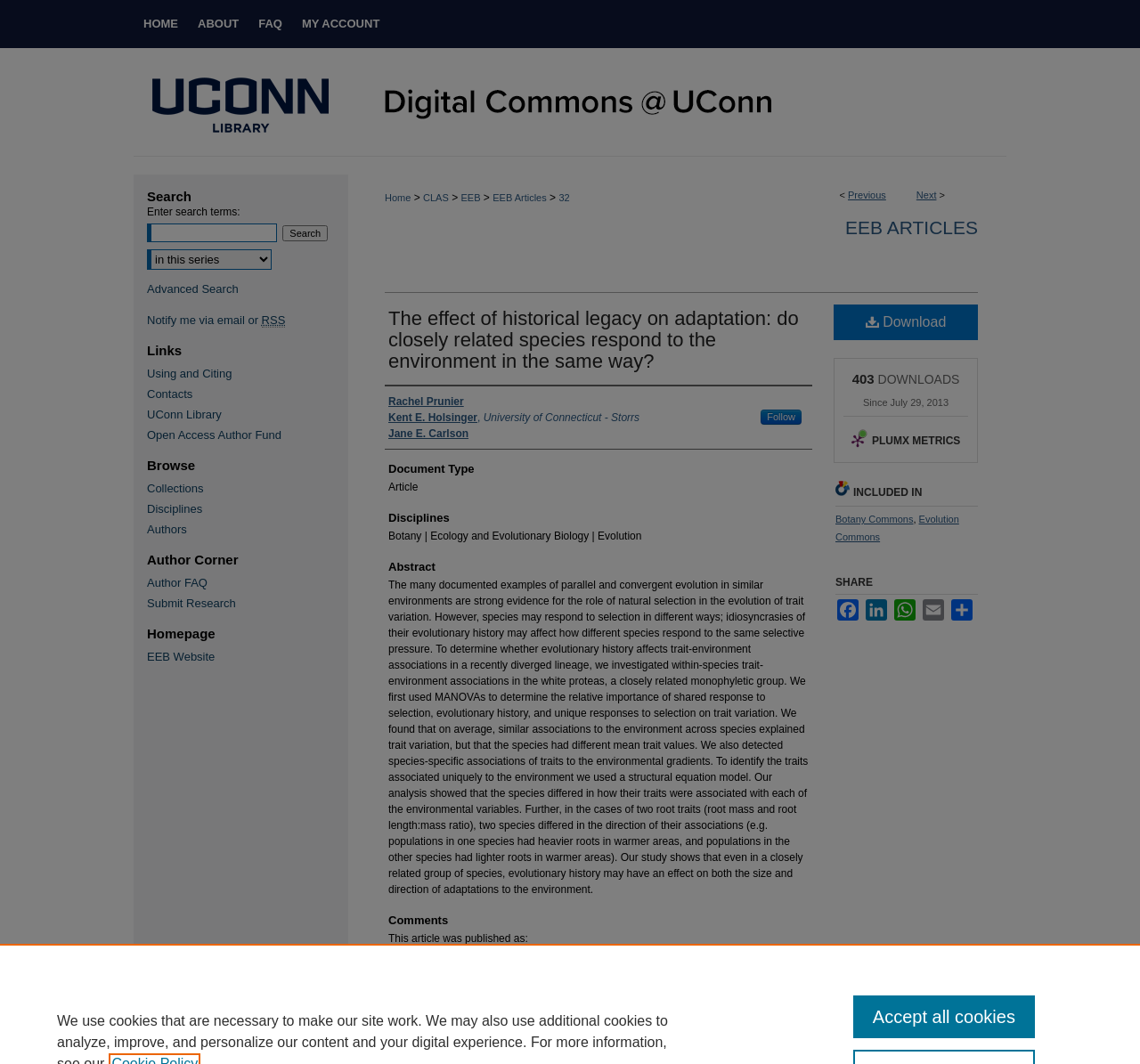Please respond to the question with a concise word or phrase:
Who are the authors of the article?

Rachel Prunier, Kent E. Holsinger, Jane E. Carlson